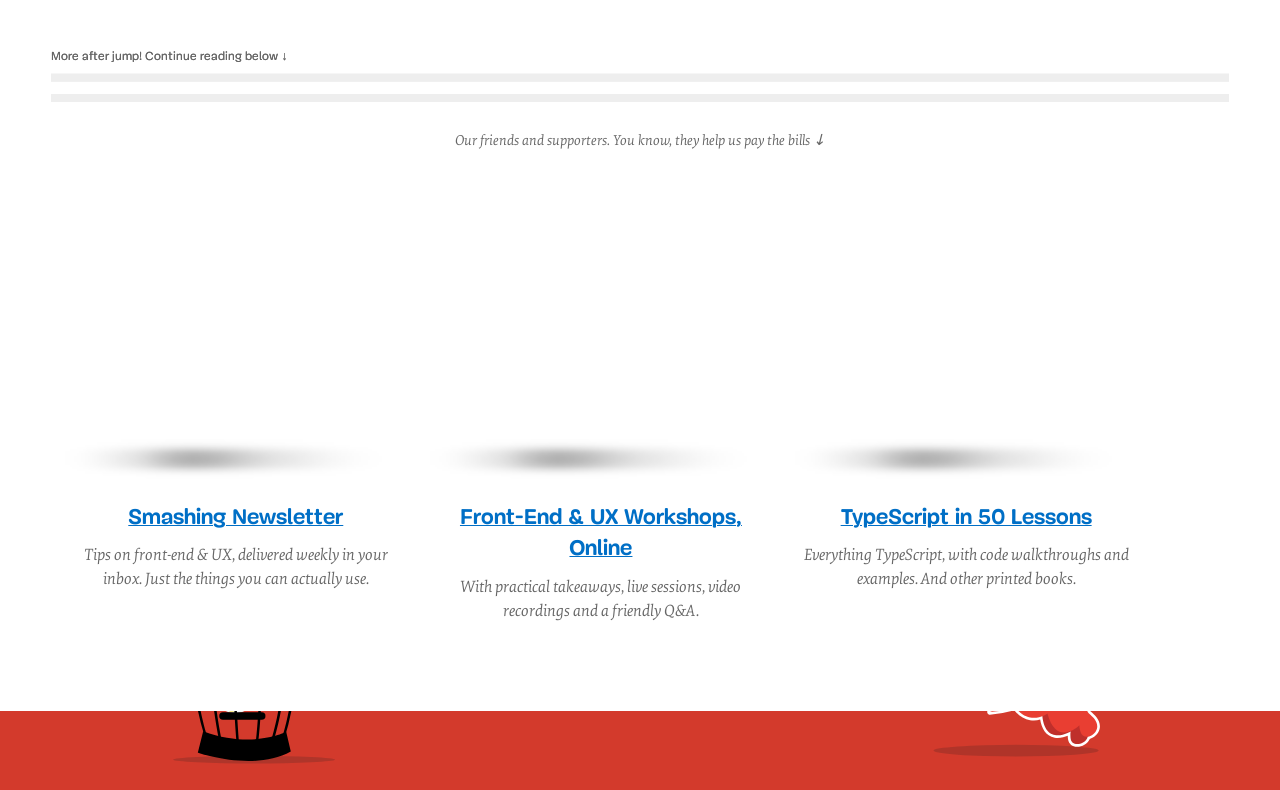Identify and provide the bounding box for the element described by: "Back to top".

[0.938, 0.705, 0.984, 0.779]